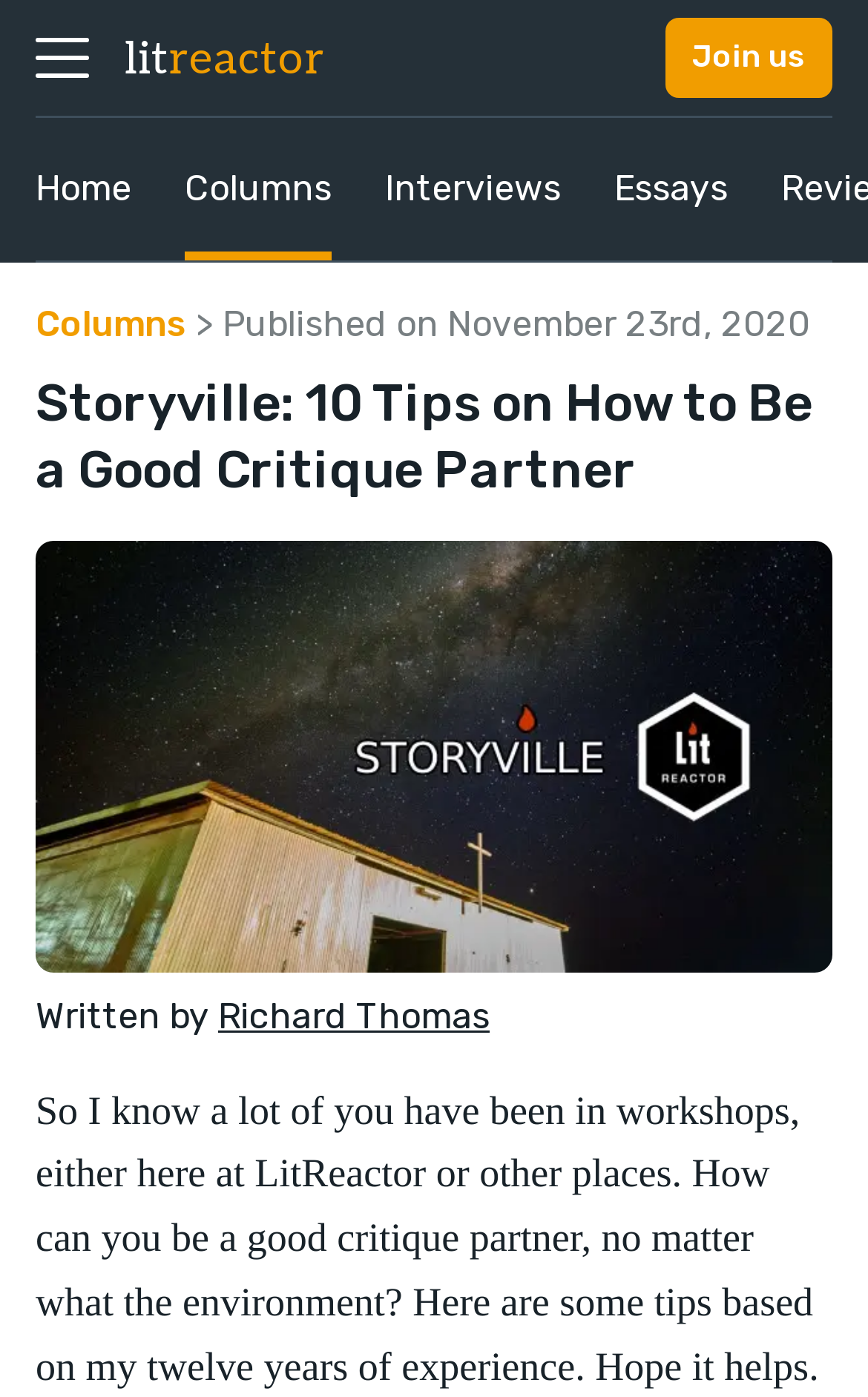Identify the bounding box coordinates of the clickable section necessary to follow the following instruction: "Read the 'Columns' section". The coordinates should be presented as four float numbers from 0 to 1, i.e., [left, top, right, bottom].

[0.213, 0.084, 0.382, 0.186]